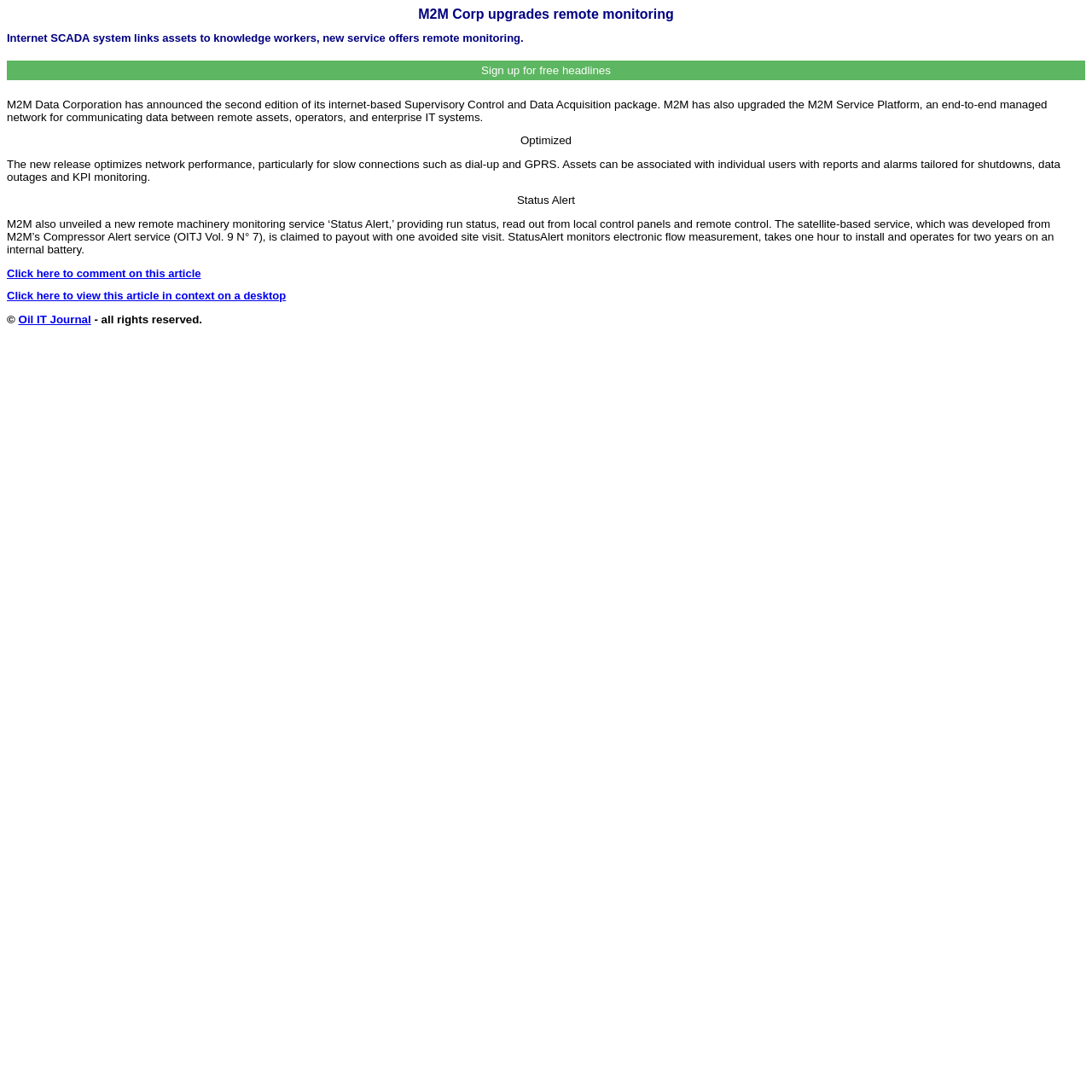What is the headline of the webpage?

M2M Corp upgrades remote monitoring